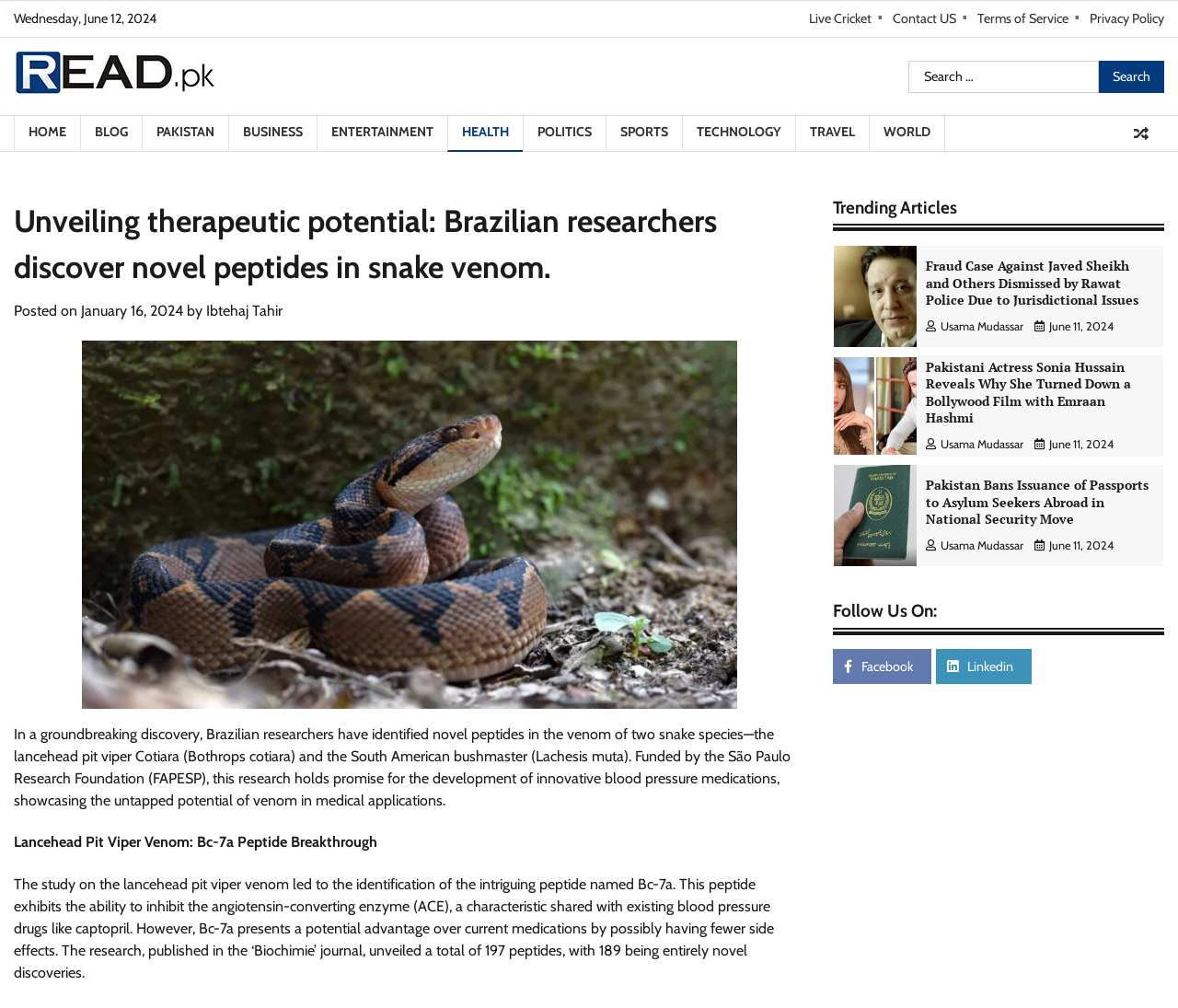Locate the bounding box coordinates of the element you need to click to accomplish the task described by this instruction: "Follow Read.pk on Facebook".

[0.707, 0.644, 0.791, 0.679]